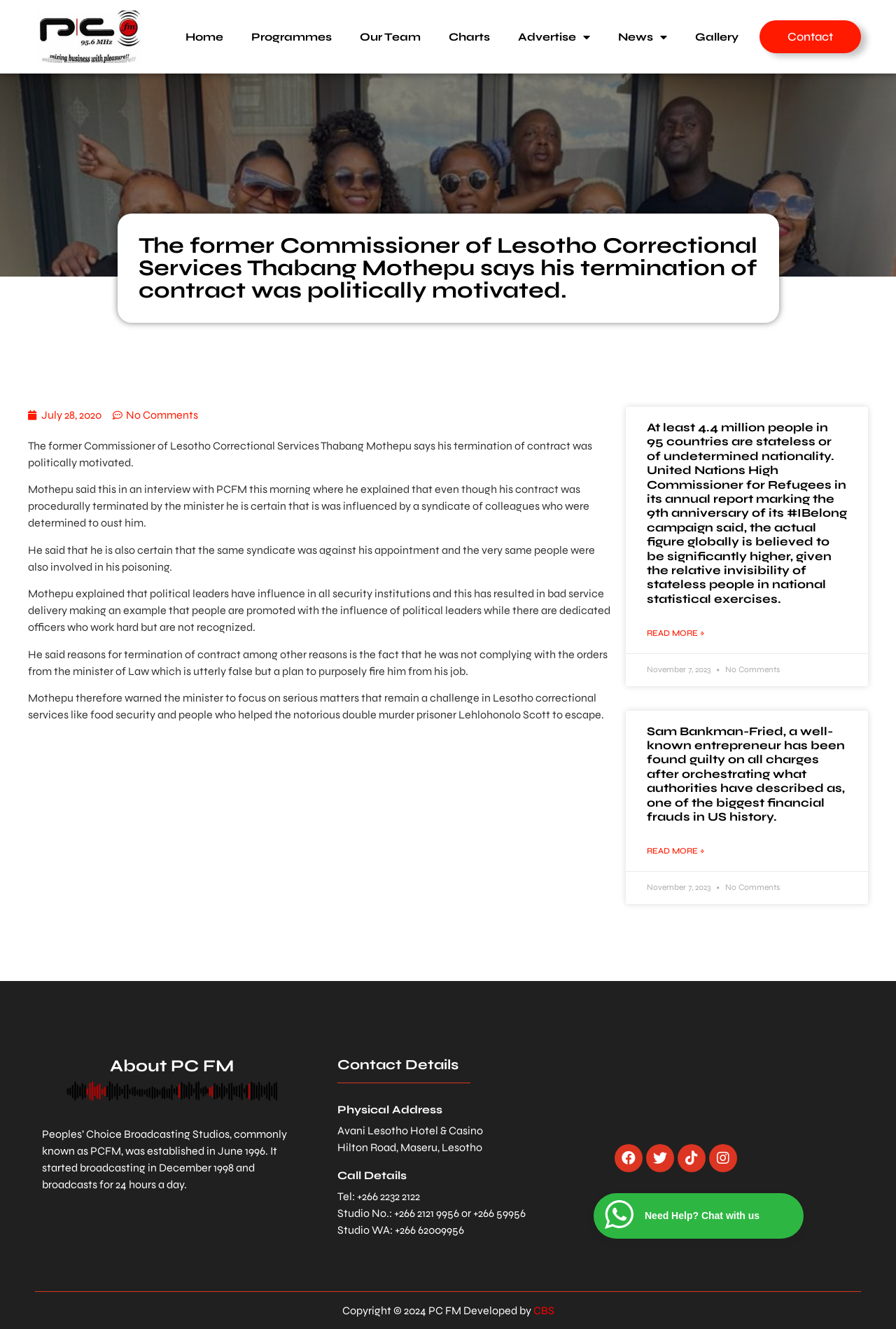Determine the bounding box coordinates of the element's region needed to click to follow the instruction: "Contact PC FM". Provide these coordinates as four float numbers between 0 and 1, formatted as [left, top, right, bottom].

[0.848, 0.015, 0.961, 0.04]